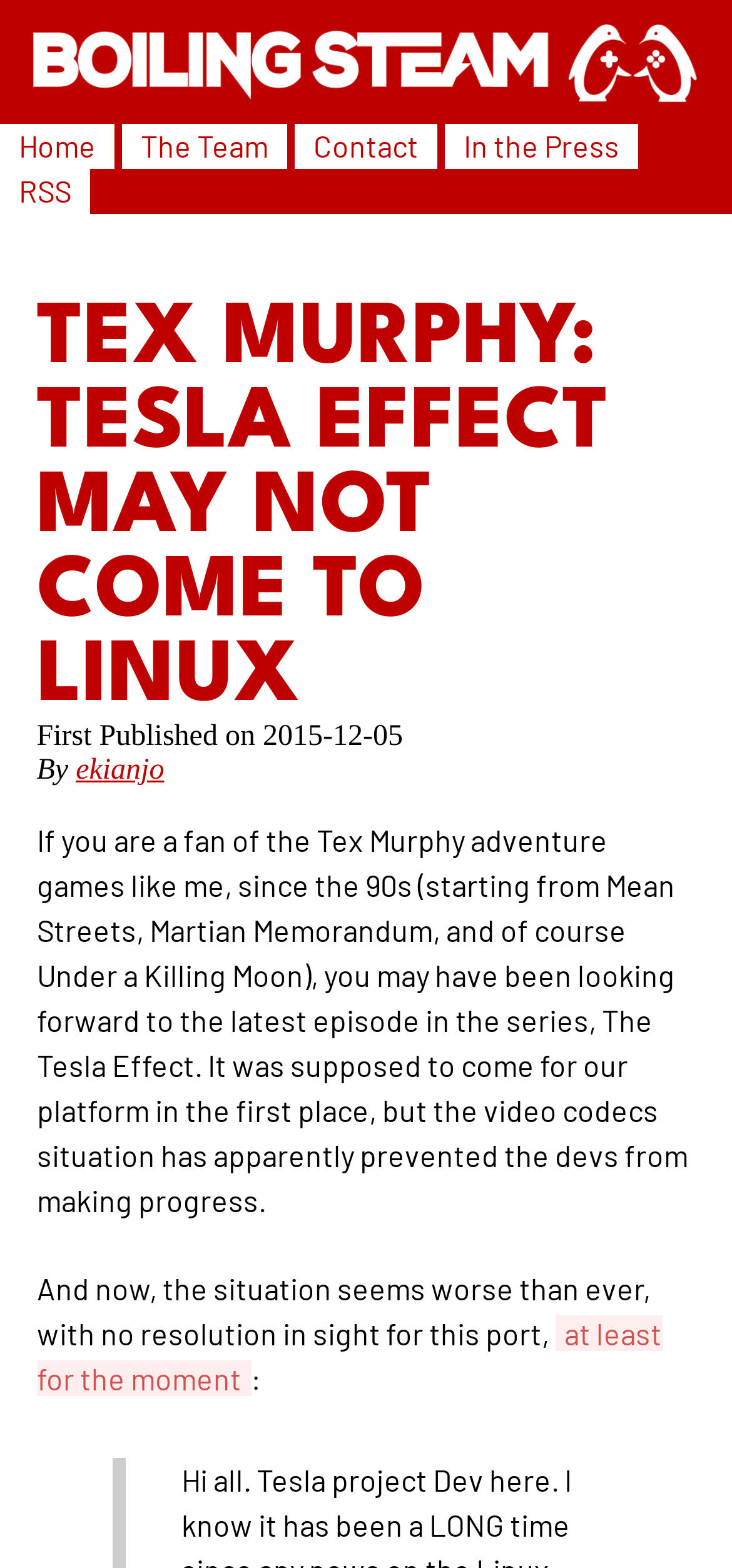Provide a one-word or brief phrase answer to the question:
What is the date mentioned in the article?

2015-12-05